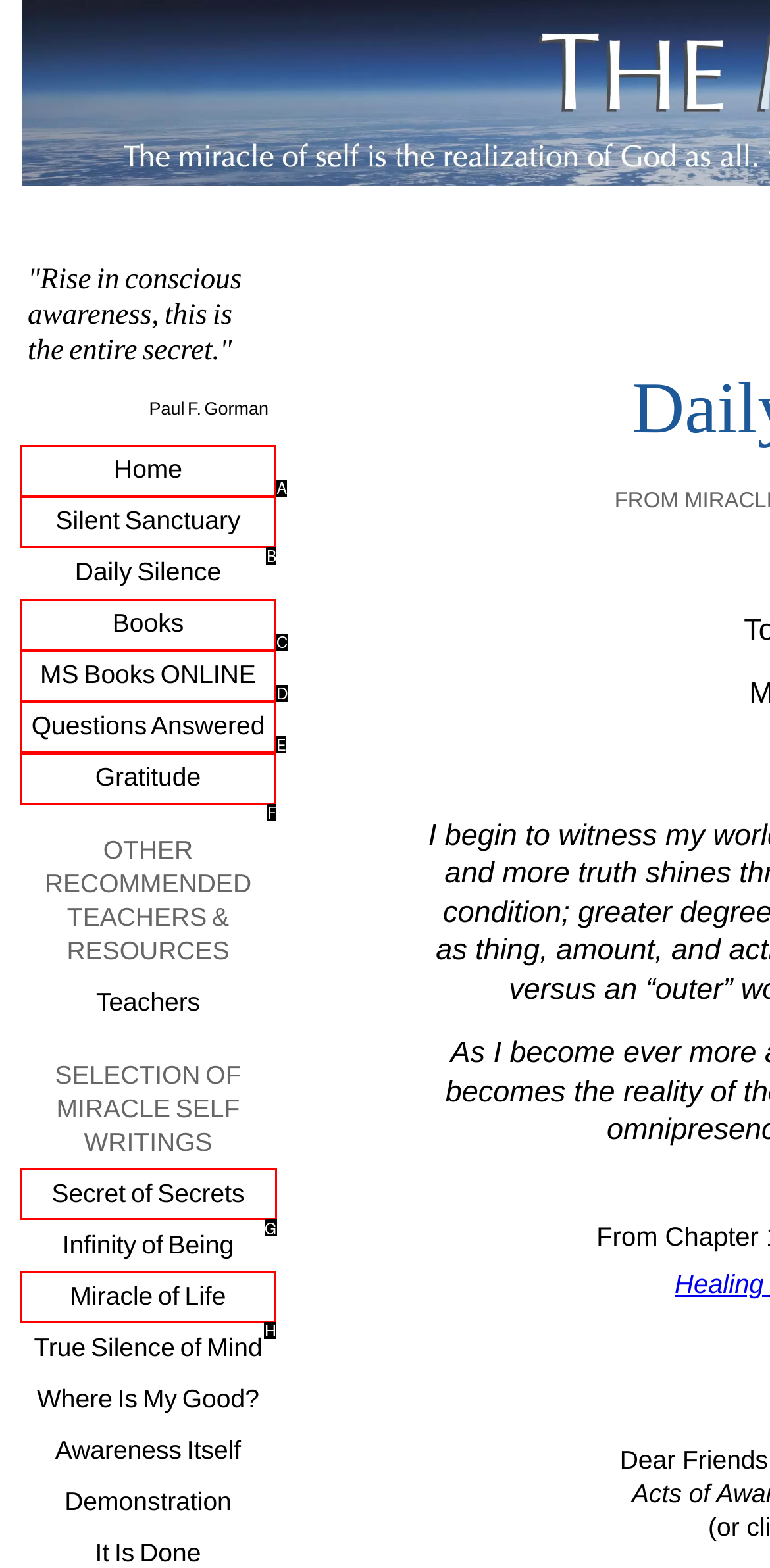Which HTML element should be clicked to complete the following task: read secret of secrets?
Answer with the letter corresponding to the correct choice.

G